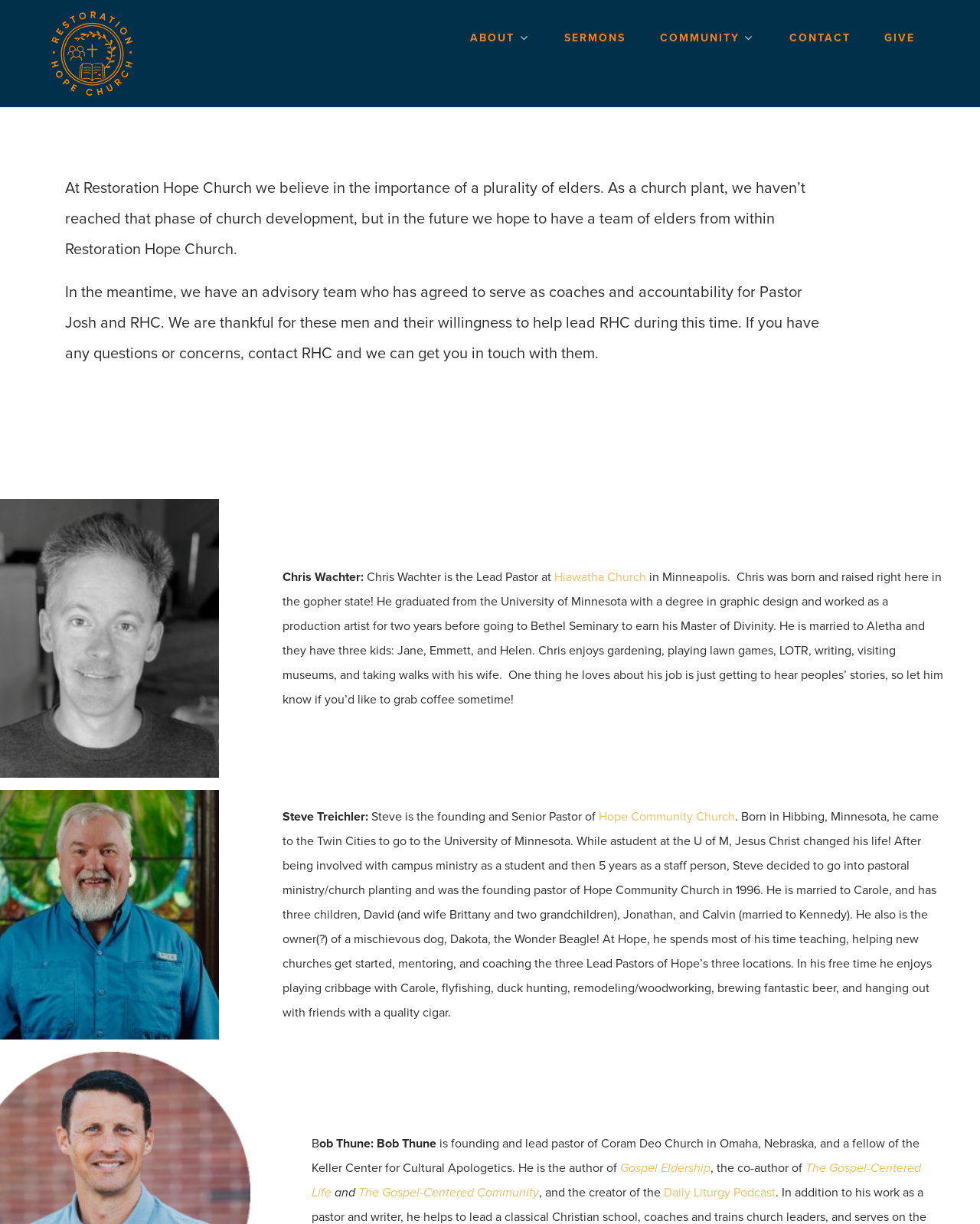Pinpoint the bounding box coordinates of the clickable element needed to complete the instruction: "Click ABOUT". The coordinates should be provided as four float numbers between 0 and 1: [left, top, right, bottom].

[0.48, 0.023, 0.541, 0.041]